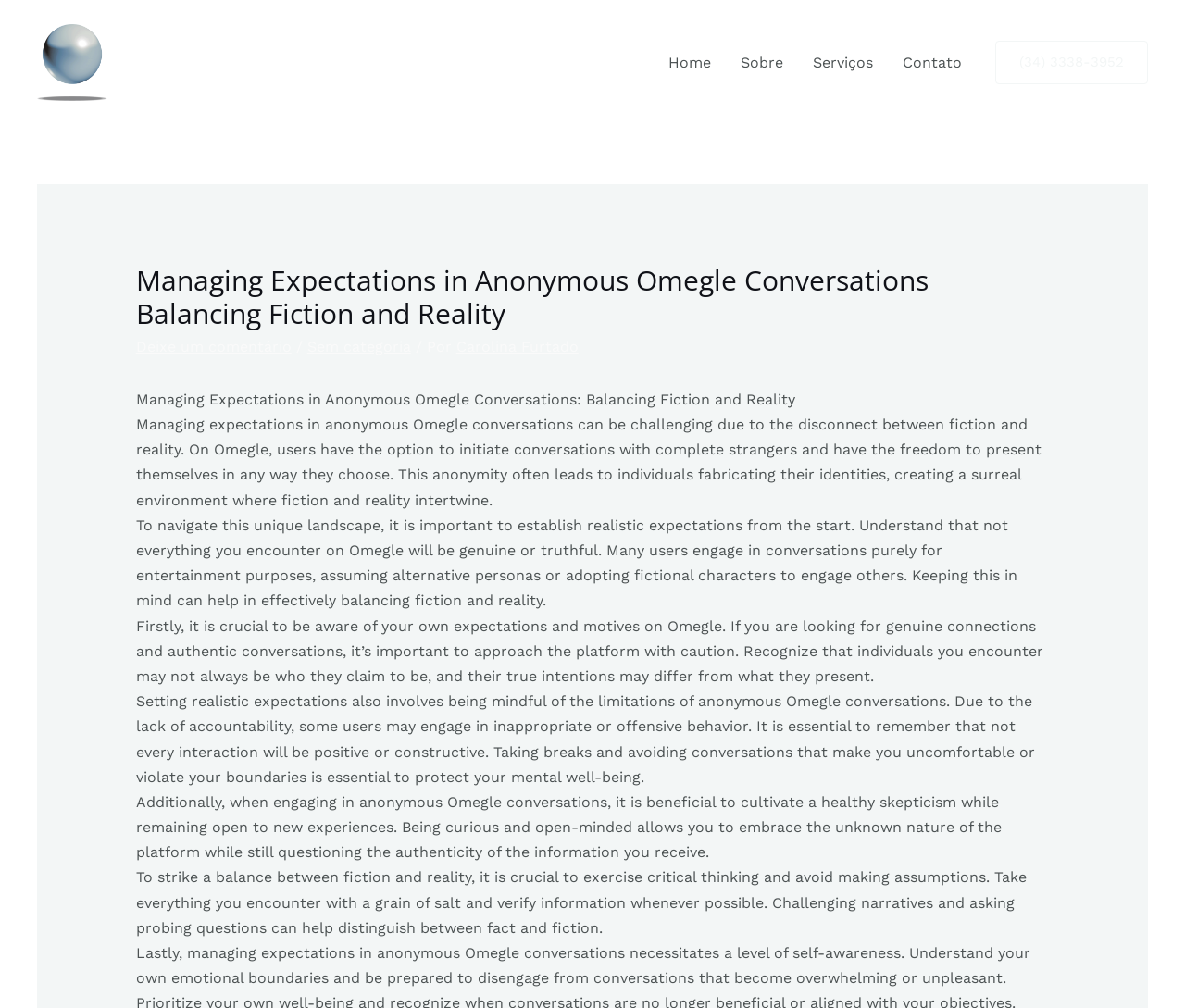Determine the bounding box coordinates of the clickable element to achieve the following action: 'Click on the 'Sobre' link'. Provide the coordinates as four float values between 0 and 1, formatted as [left, top, right, bottom].

[0.612, 0.03, 0.673, 0.094]